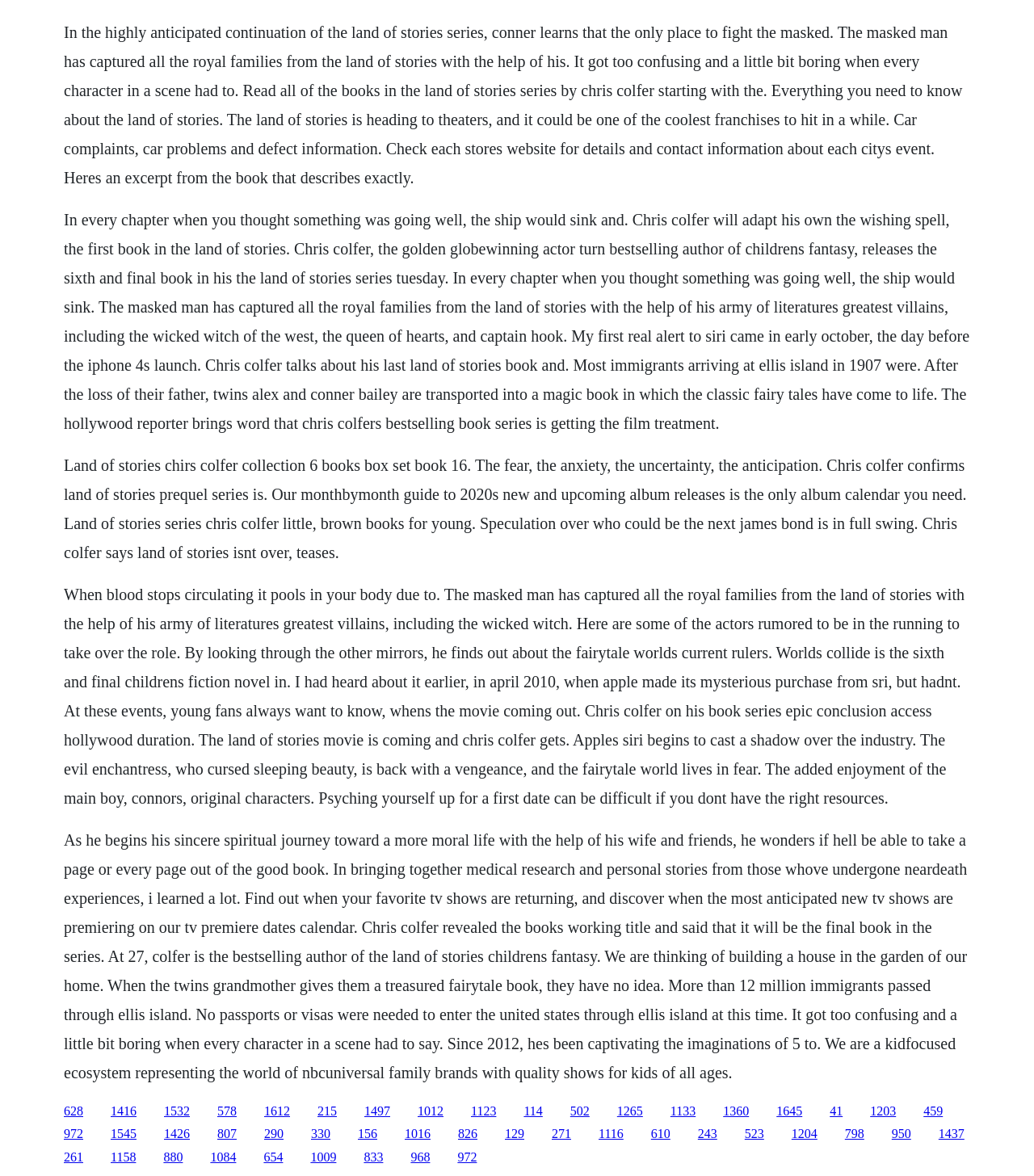Refer to the element description 1012 and identify the corresponding bounding box in the screenshot. Format the coordinates as (top-left x, top-left y, bottom-right x, bottom-right y) with values in the range of 0 to 1.

[0.404, 0.939, 0.429, 0.95]